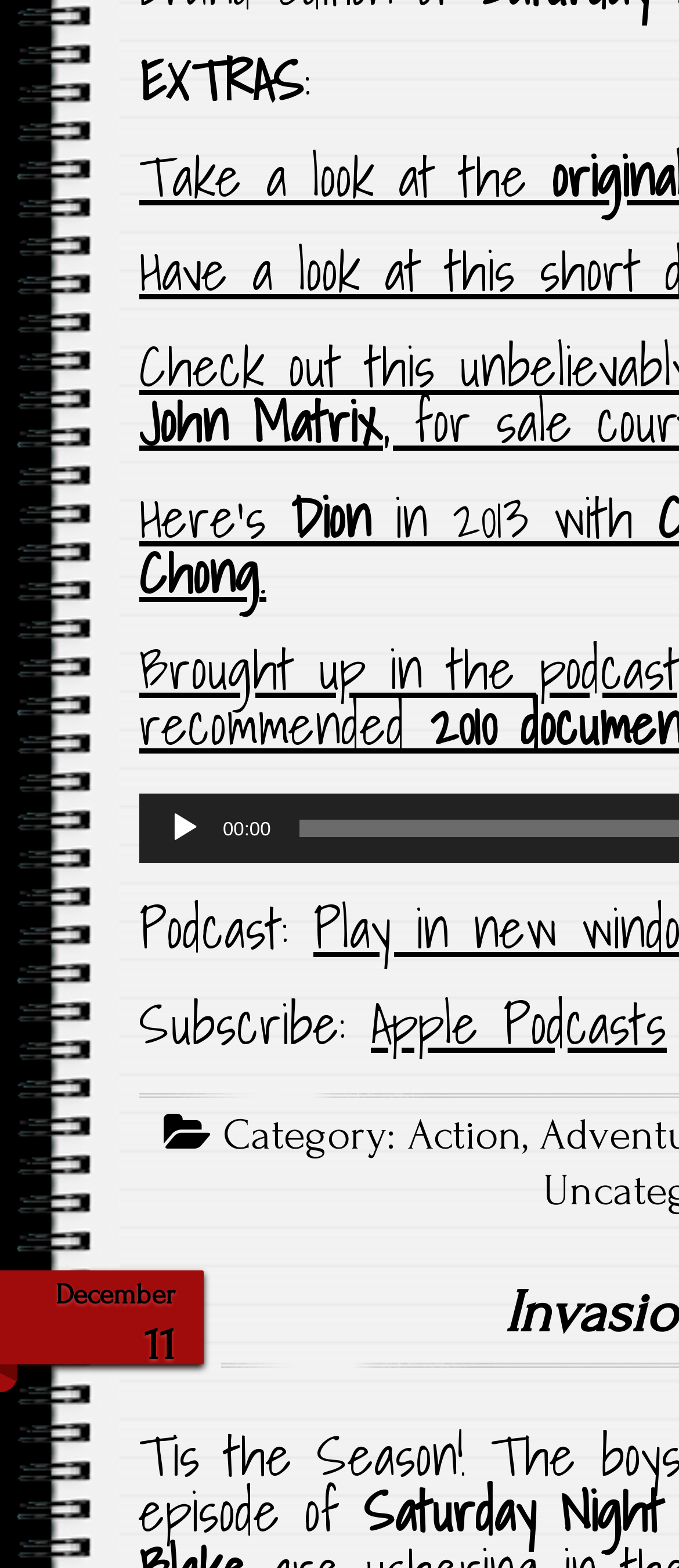What is the name of the audio player?
Look at the screenshot and respond with a single word or phrase.

Audio Player